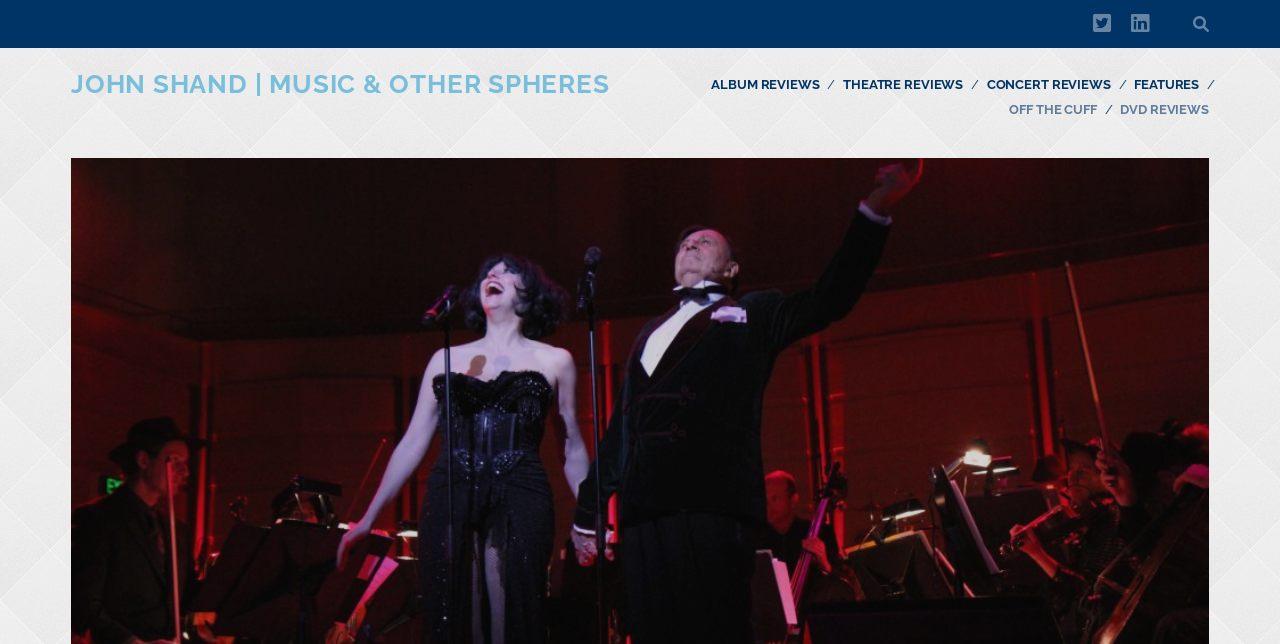Utilize the details in the image to thoroughly answer the following question: What type of reviews are available on this webpage?

The answer can be found by looking at the links 'ALBUM REVIEWS', 'THEATRE REVIEWS', 'CONCERT REVIEWS', and 'DVD REVIEWS' which suggest that the webpage provides different types of reviews.